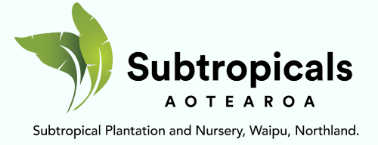Look at the image and write a detailed answer to the question: 
Where is the nursery located?

The tagline below the logo reads 'Subtropical Plantation and Nursery, Waipu, Northland', which provides context about the business's location.